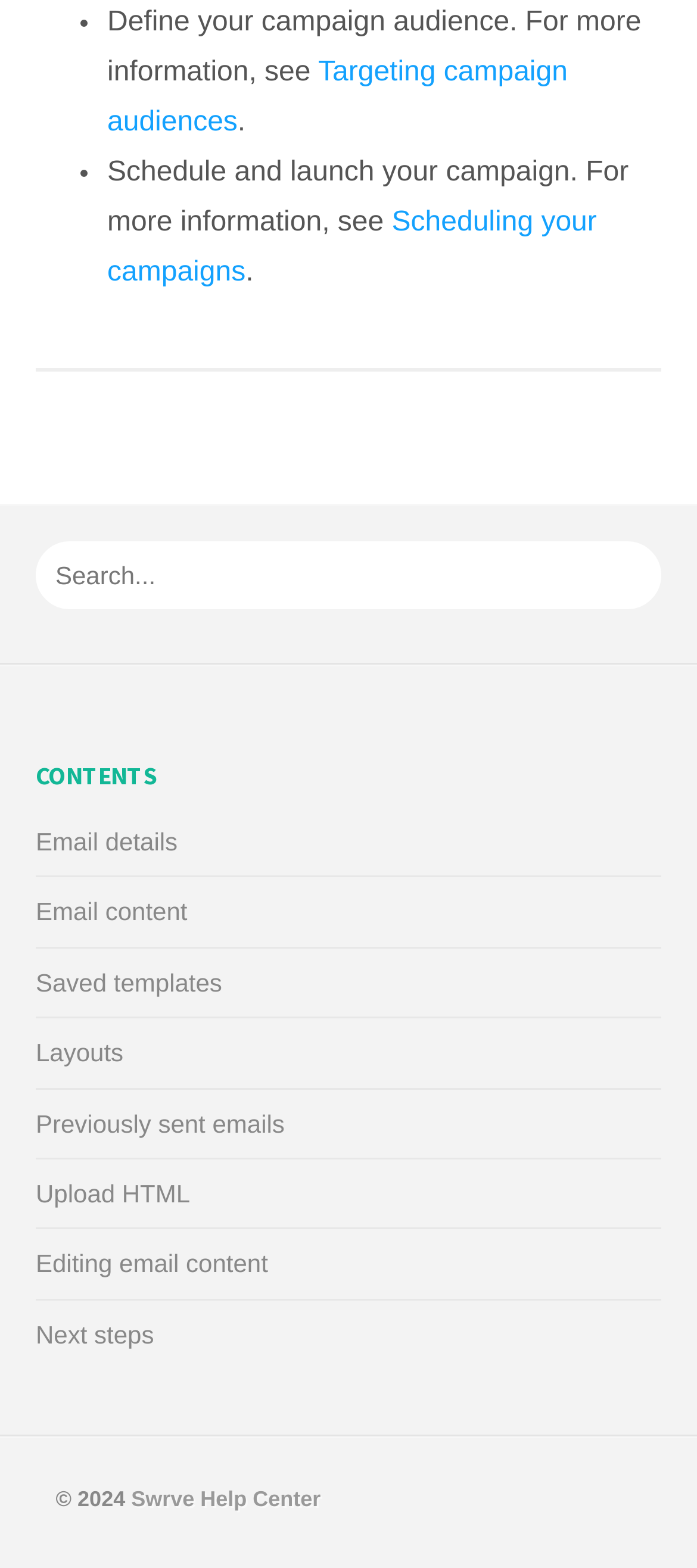Identify the bounding box coordinates for the UI element described as: "Next steps". The coordinates should be provided as four floats between 0 and 1: [left, top, right, bottom].

[0.051, 0.842, 0.221, 0.86]